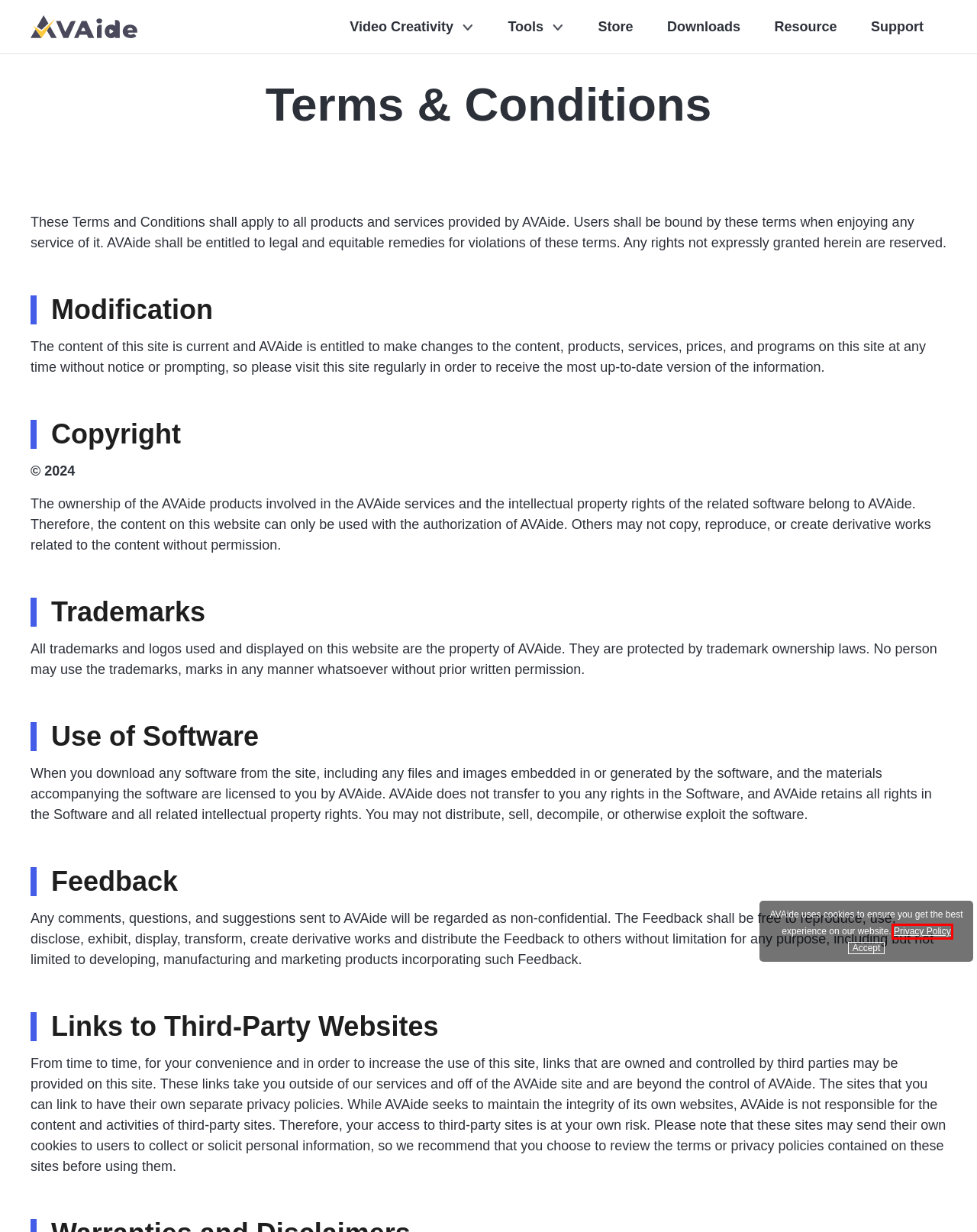Using the screenshot of a webpage with a red bounding box, pick the webpage description that most accurately represents the new webpage after the element inside the red box is clicked. Here are the candidates:
A. MKV Converter – Convert Files from and to MKV (Fast & Secure!)
B. AVAide Affiliates | Be an AVAide Affiliate
C. AVAide Store Center – Purchase AVAide Software Online
D. Committed to Protect Your Information – Privacy Policy of AVAide
E. Reviews | What Professional Reviewers Say about AVAide Software
F. About Us – AVAide
G. AI Image Upscaler & Enhancer – Auto Enlarge Image to 8x Online
H. Auto & Free Photo Background Eraser – AI Remove BG from JPG, PNG...

D